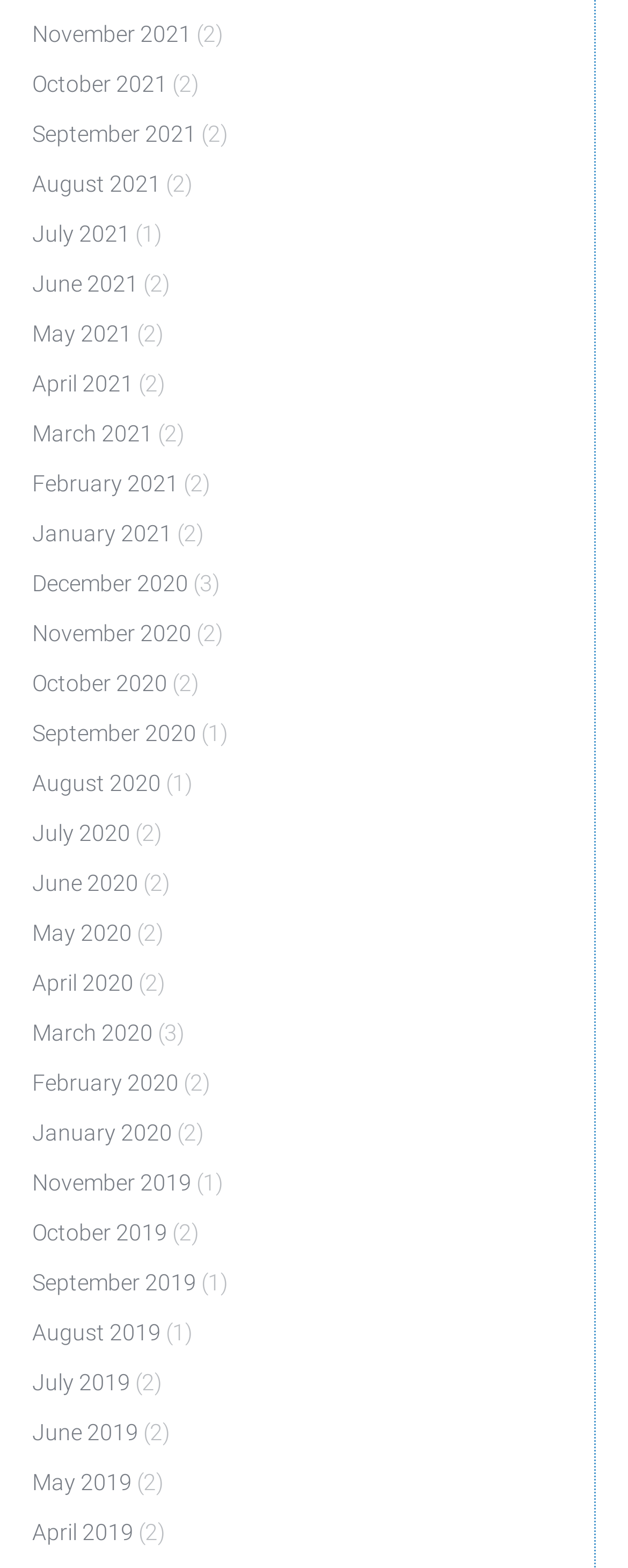What is the latest month with three articles?
Based on the image, provide a one-word or brief-phrase response.

December 2020